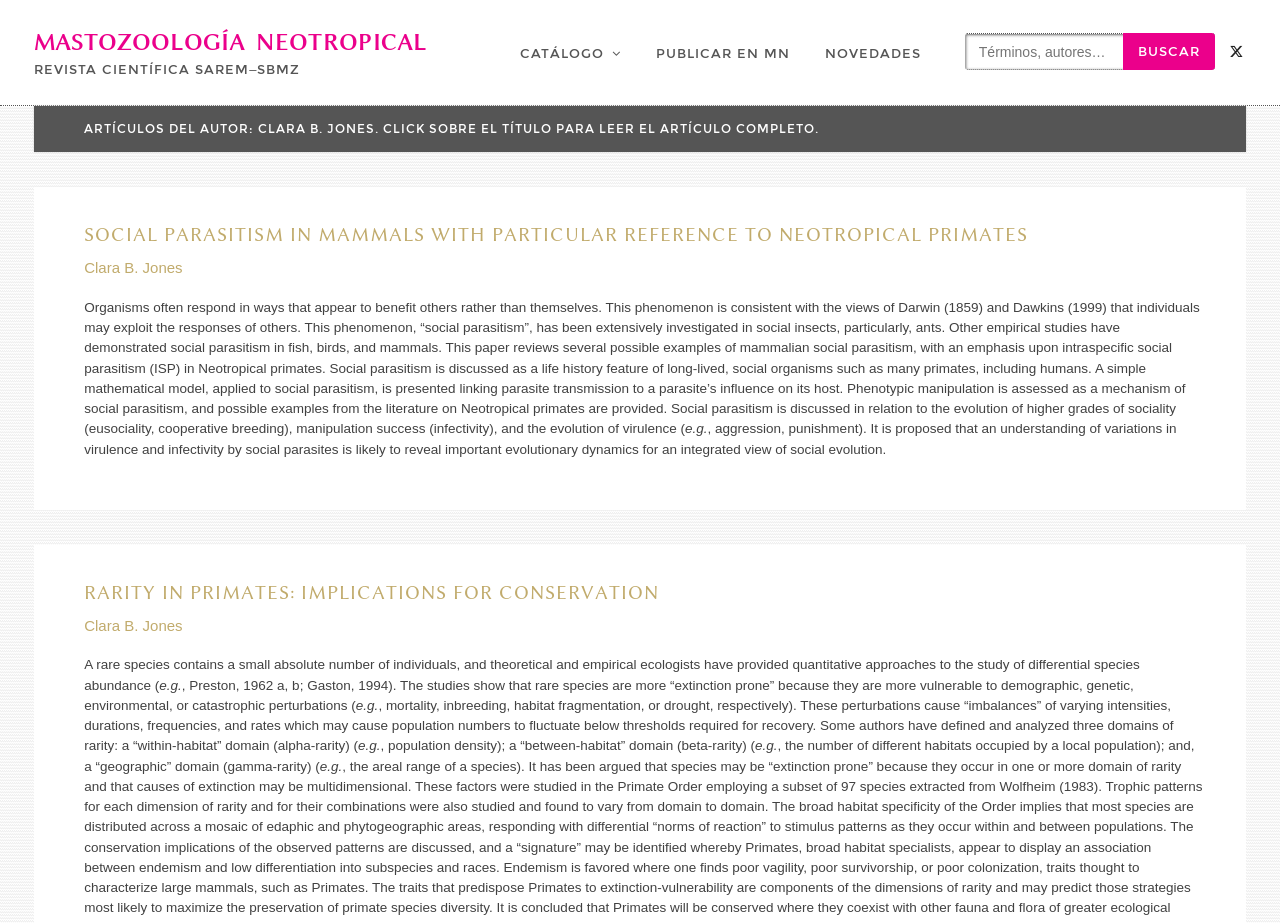Find the bounding box coordinates of the clickable region needed to perform the following instruction: "Read article 'SOCIAL PARASITISM IN MAMMALS WITH PARTICULAR REFERENCE TO NEOTROPICAL PRIMATES'". The coordinates should be provided as four float numbers between 0 and 1, i.e., [left, top, right, bottom].

[0.066, 0.242, 0.803, 0.267]